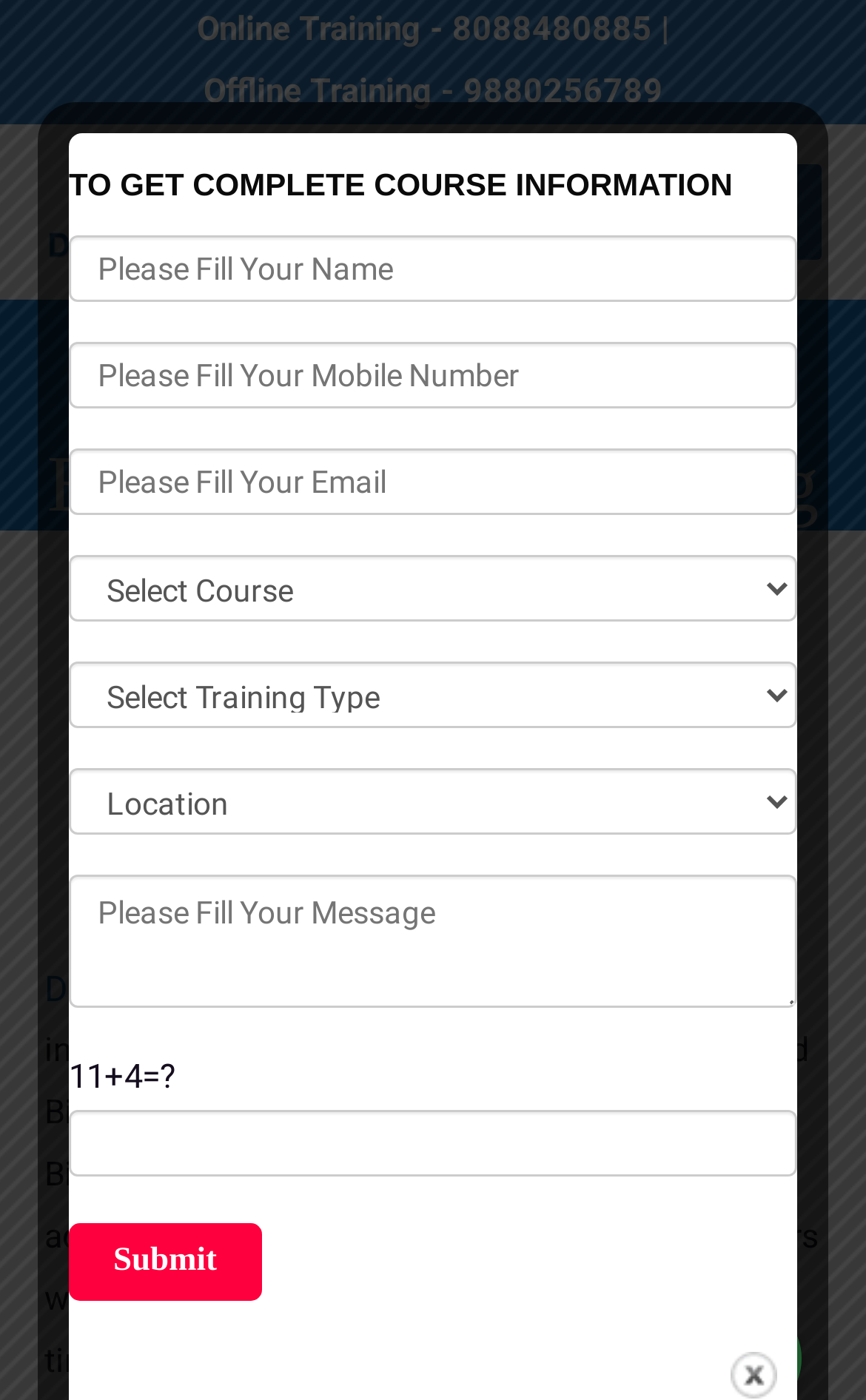Please identify the coordinates of the bounding box for the clickable region that will accomplish this instruction: "Click the 'DSM INFOTECH' link".

[0.051, 0.135, 0.338, 0.164]